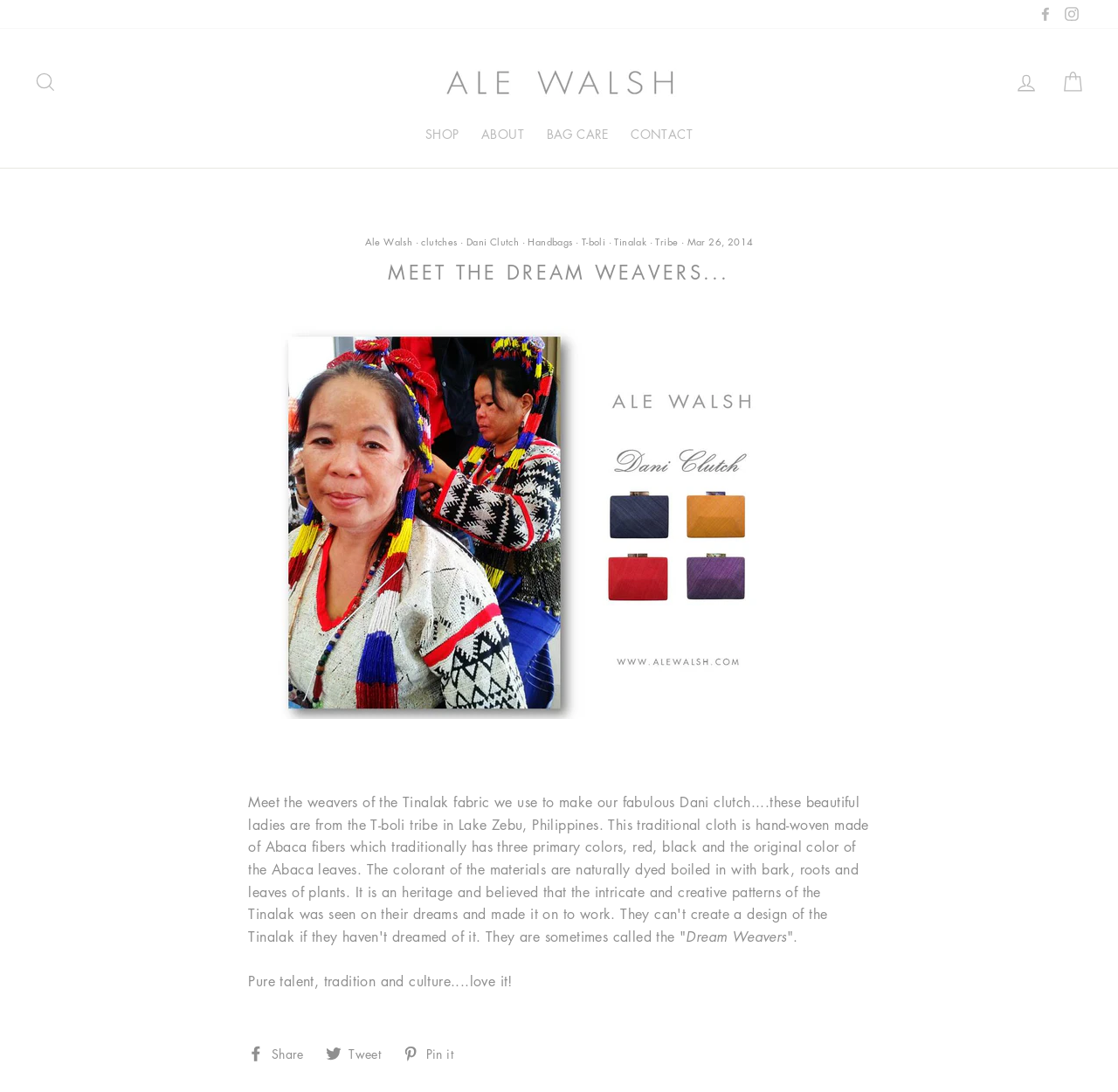Provide the bounding box coordinates for the UI element that is described as: "Dani Clutch".

[0.417, 0.215, 0.464, 0.227]